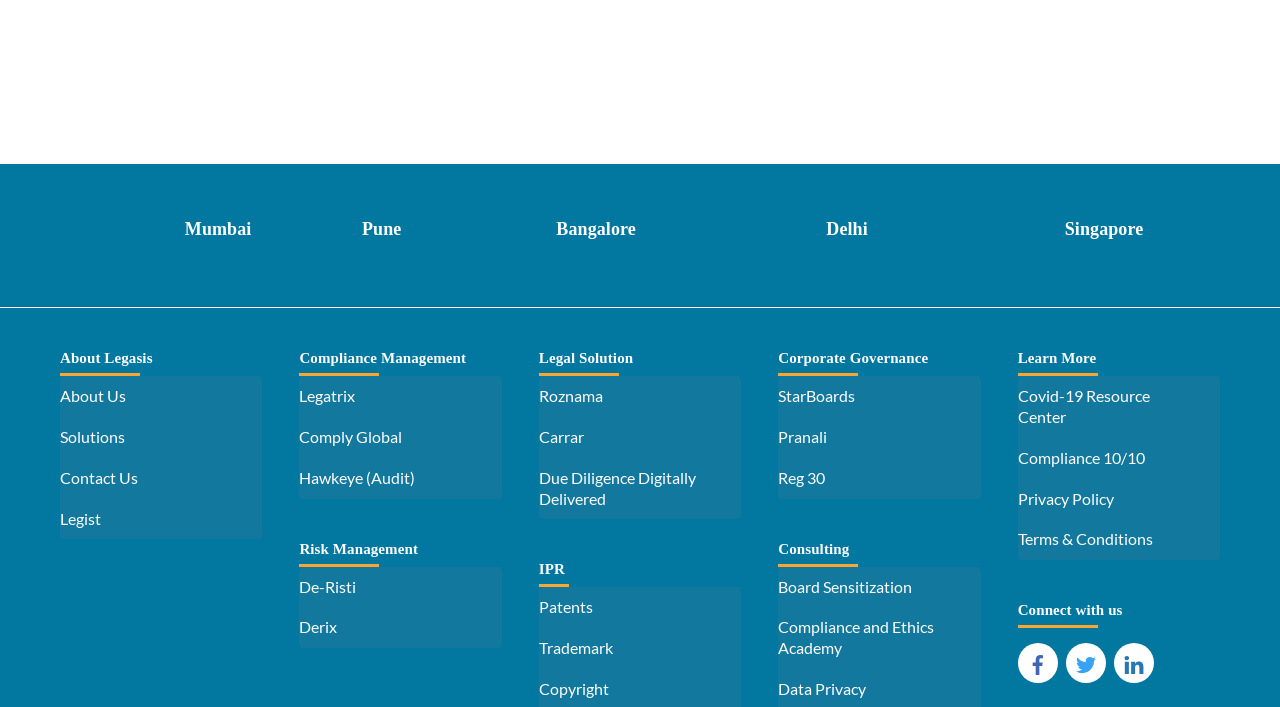Determine the bounding box coordinates of the clickable element necessary to fulfill the instruction: "Click on About Us". Provide the coordinates as four float numbers within the 0 to 1 range, i.e., [left, top, right, bottom].

[0.047, 0.532, 0.205, 0.59]